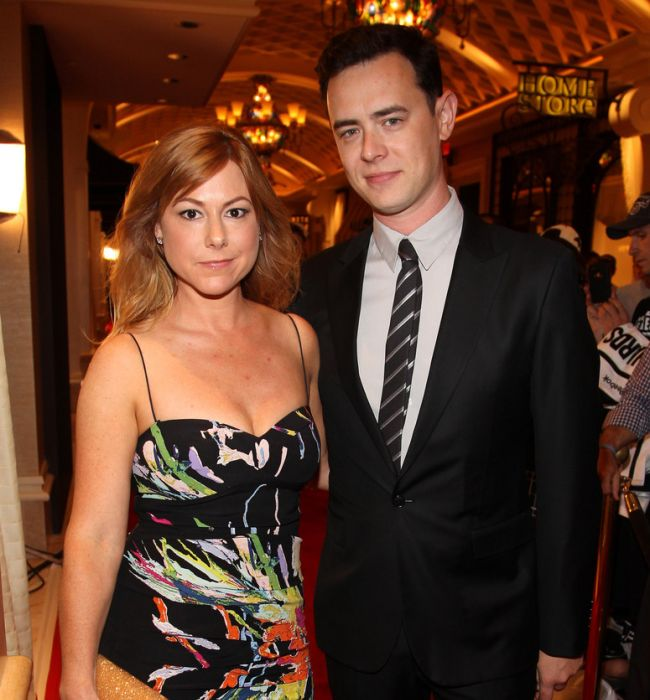Please respond to the question using a single word or phrase:
What is Colin's shirt color?

White